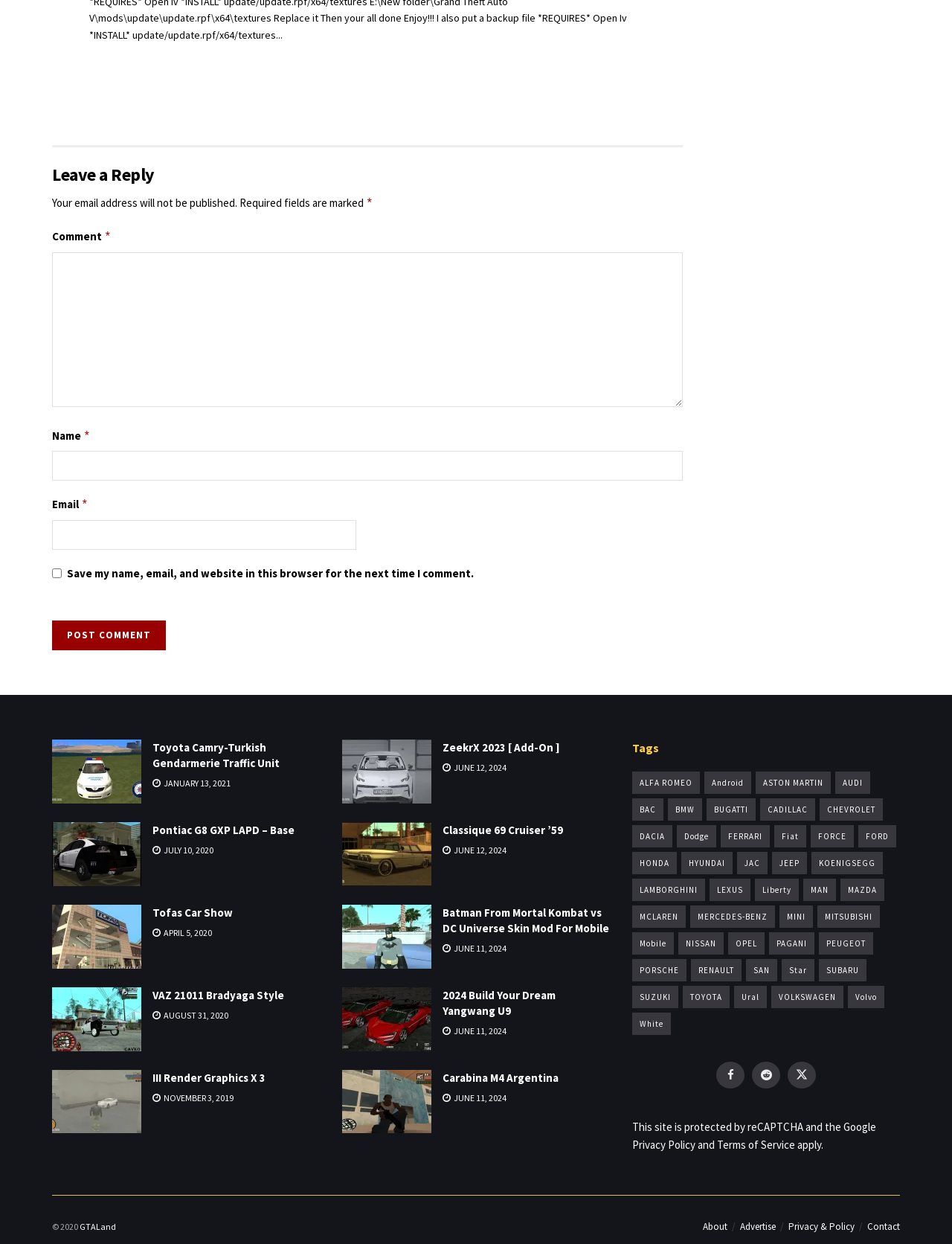What is the category of the tags section?
From the details in the image, answer the question comprehensively.

The tags section appears to be categorized by car brands, with links to various brands such as Alfa Romeo, Aston Martin, Audi, and more.